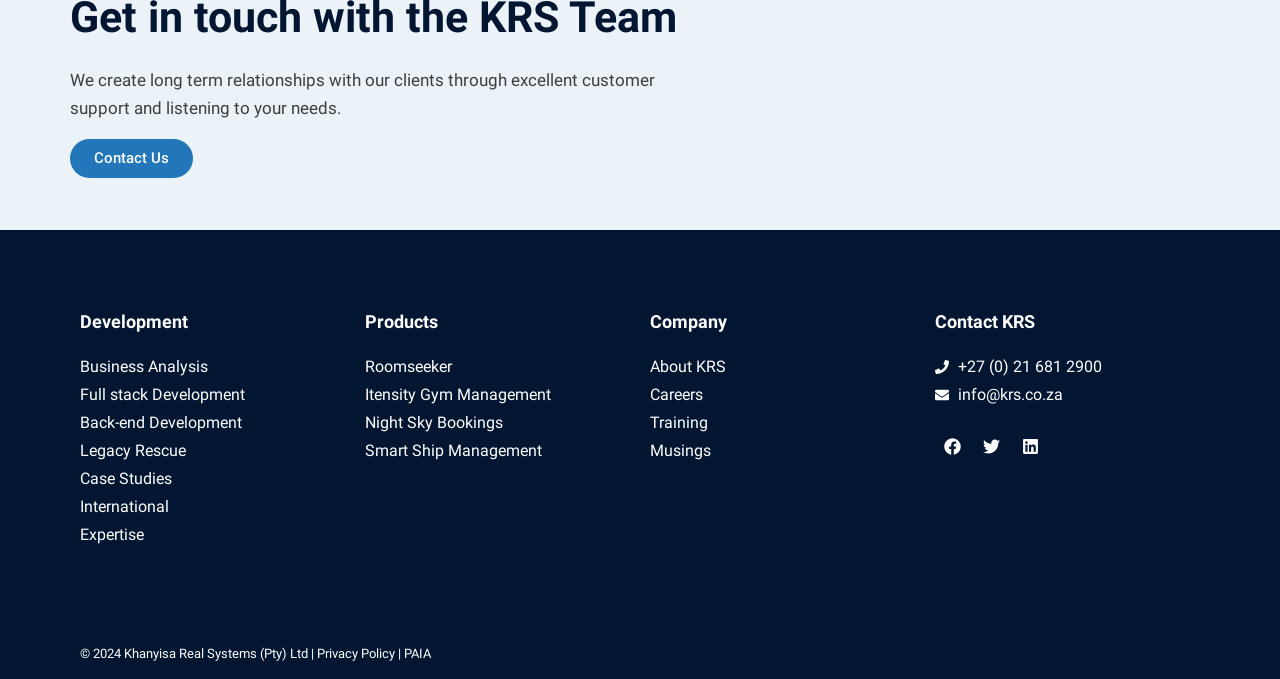Respond to the question with just a single word or phrase: 
What is the company's name?

Khanyisa Real Systems